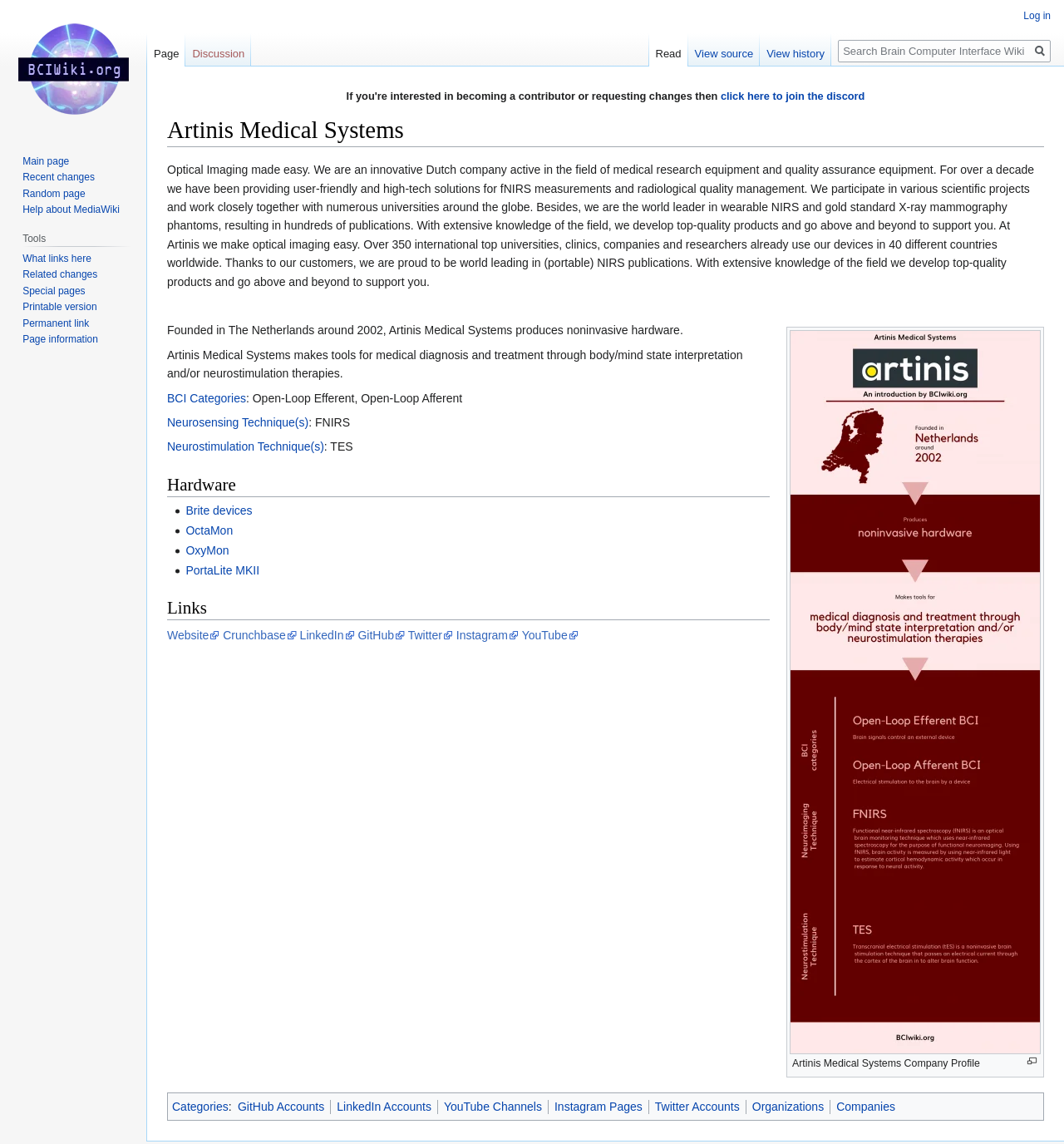Identify the bounding box coordinates of the part that should be clicked to carry out this instruction: "search".

[0.788, 0.035, 0.988, 0.055]